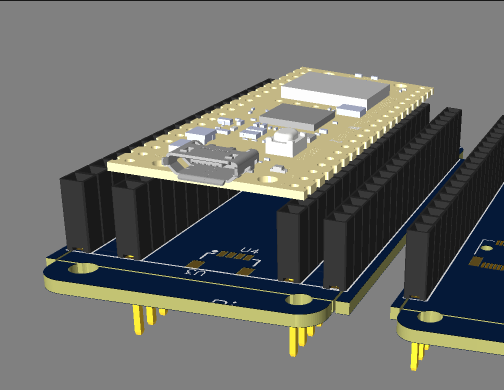What is suggested by the bottom section of the image?
Answer the question using a single word or phrase, according to the image.

Modular design